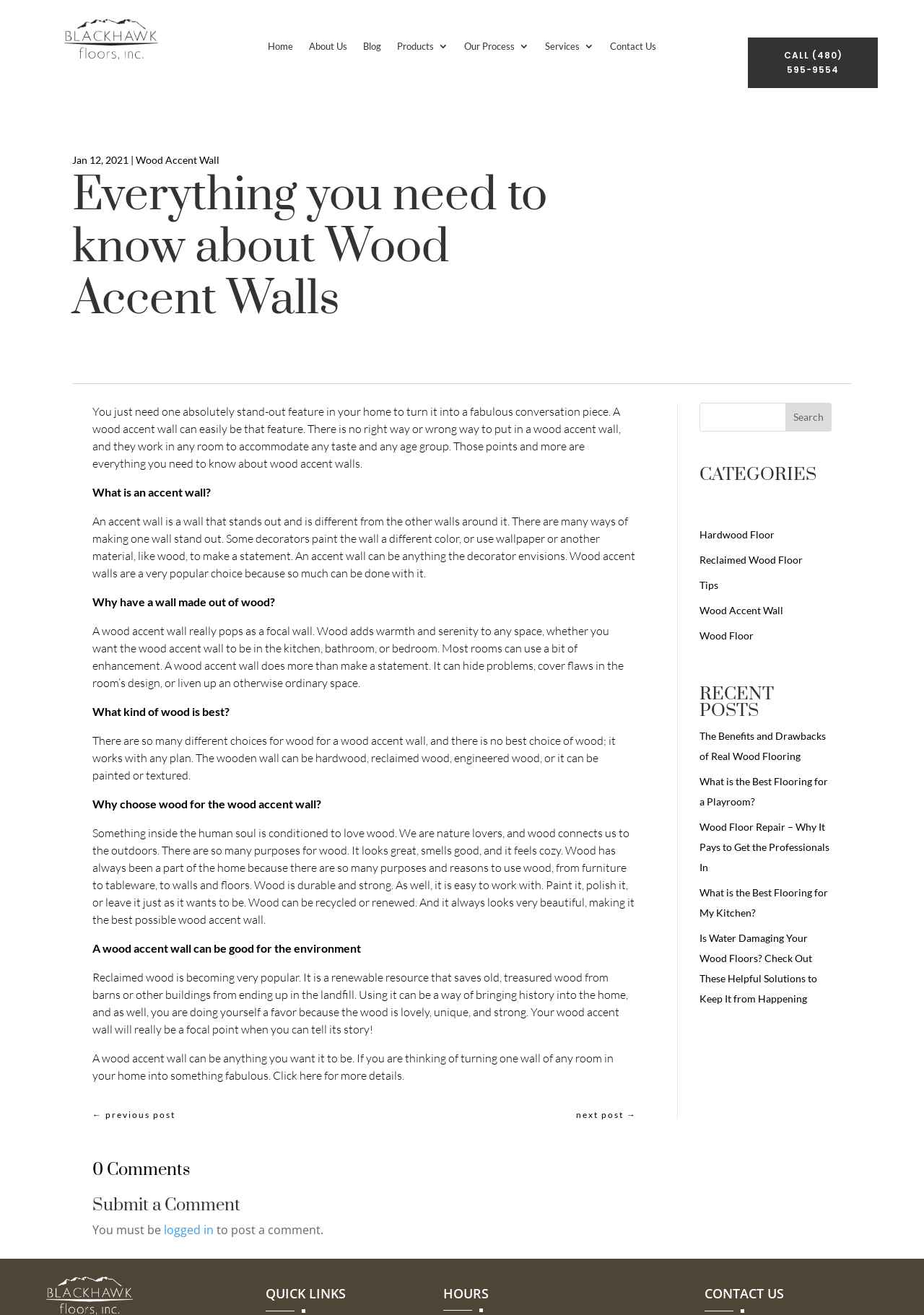Using the element description provided, determine the bounding box coordinates in the format (top-left x, top-left y, bottom-right x, bottom-right y). Ensure that all values are floating point numbers between 0 and 1. Element description: ClipNotes

None